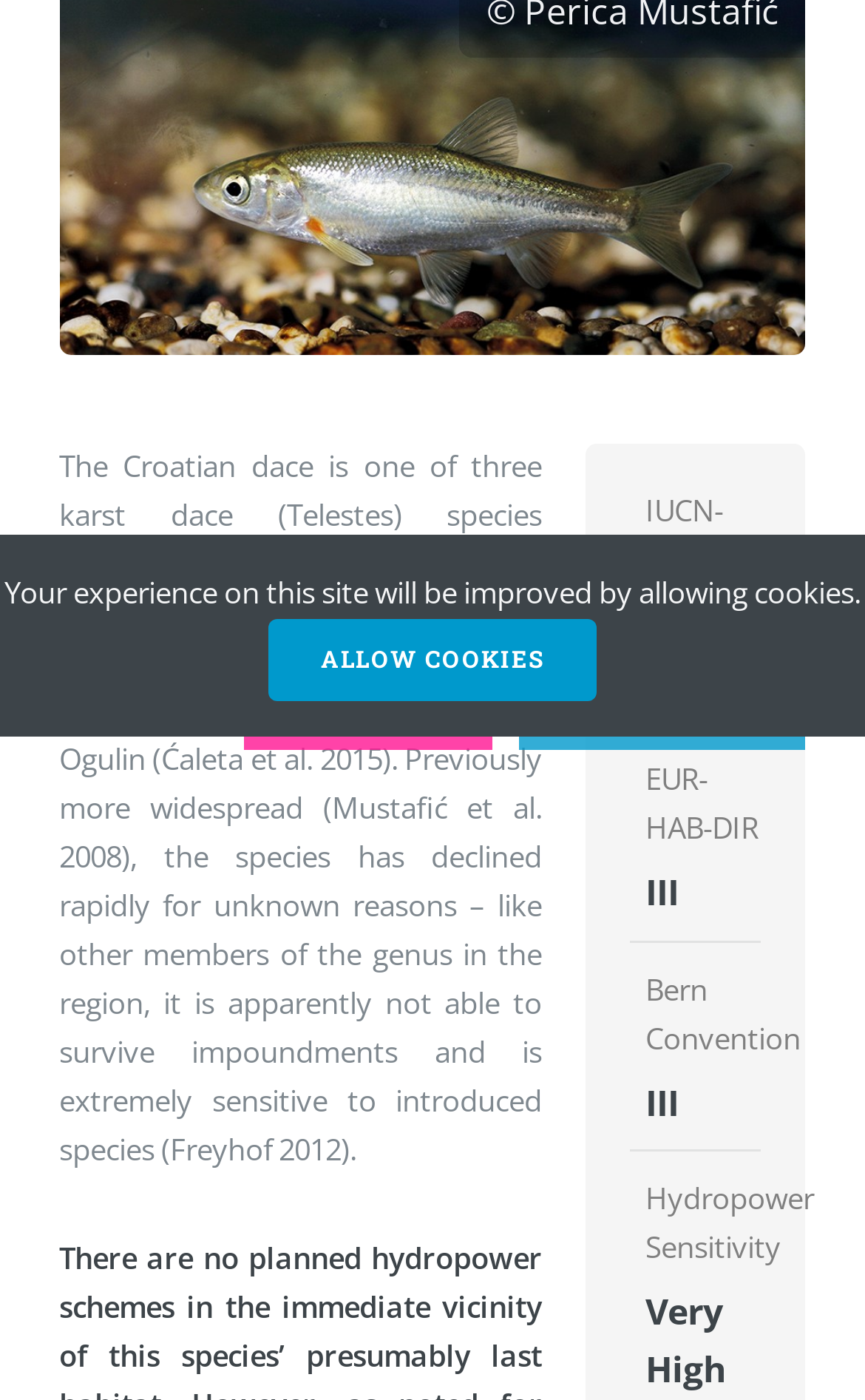For the following element description, predict the bounding box coordinates in the format (top-left x, top-left y, bottom-right x, bottom-right y). All values should be floating point numbers between 0 and 1. Description: alt="Kate Braid"

None